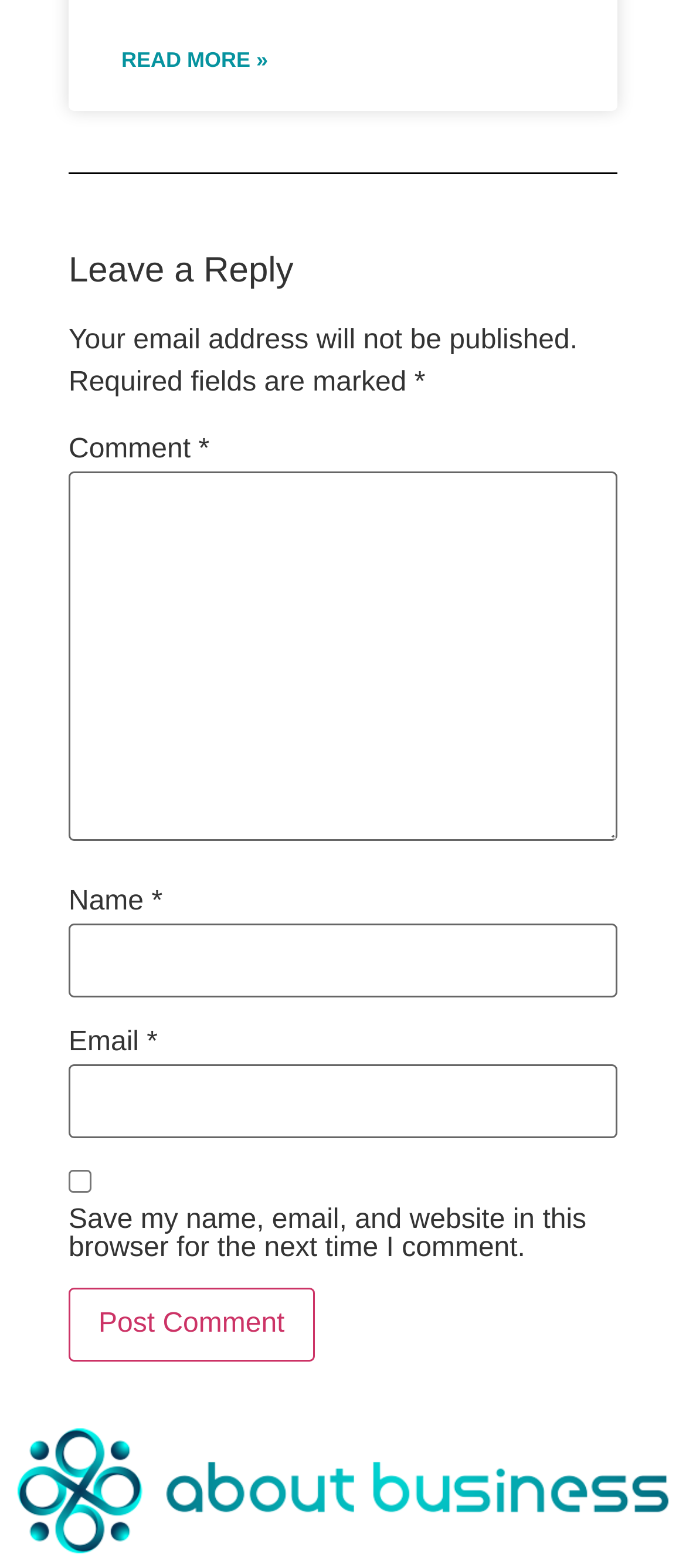Provide a one-word or brief phrase answer to the question:
What is the function of the checkbox below the 'Email' textbox?

Save user data